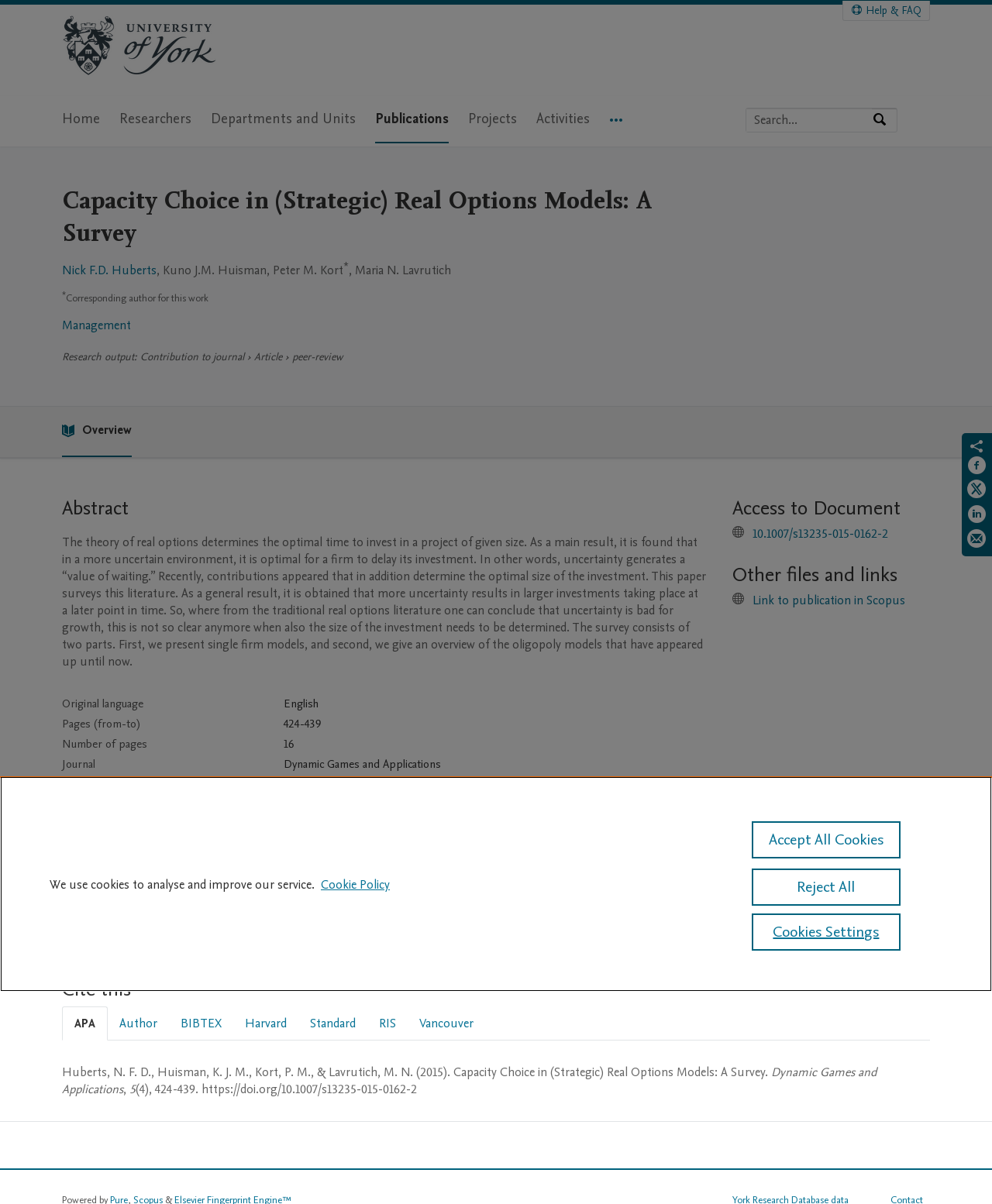Provide an in-depth caption for the contents of the webpage.

This webpage is a research article page from the York Research Database. At the top, there is a navigation menu with links to "Home", "Researchers", "Departments and Units", "Publications", "Projects", "Activities", and "More navigation options". Next to the navigation menu, there is a search bar with a placeholder text "Search by expertise, name or affiliation" and a "Search" button.

Below the navigation menu, there is a heading that displays the title of the research article, "Capacity Choice in (Strategic) Real Options Models: A Survey". The authors of the article, "Nick F.D. Huberts, Kuno J.M. Huisman, Peter M. Kort, Maria N. Lavrutich", are listed below the title. The corresponding author is indicated with a superscript "*".

The article's metadata is displayed in a table, including the original language, pages, number of pages, journal, volume, issue number, and publication status. The journal title, "Dynamic Games and Applications", is a link.

The abstract of the article is a long paragraph that summarizes the research. It discusses the theory of real options and how it determines the optimal time to invest in a project. The abstract also mentions that the survey consists of two parts, single firm models and oligopoly models.

Below the abstract, there are several sections, including "Keywords", "Access to Document", and "Other files and links". The "Keywords" section lists several keywords related to the research, such as "Capacity investment", "Competition", and "Real options". The "Access to Document" section provides a link to the article's DOI, and the "Other files and links" section provides a link to the publication in Scopus.

At the bottom of the page, there is a "Cite this" section that allows users to cite the article in different formats, such as APA, Author, BIBTEX, Harvard, Standard, RIS, and Vancouver.